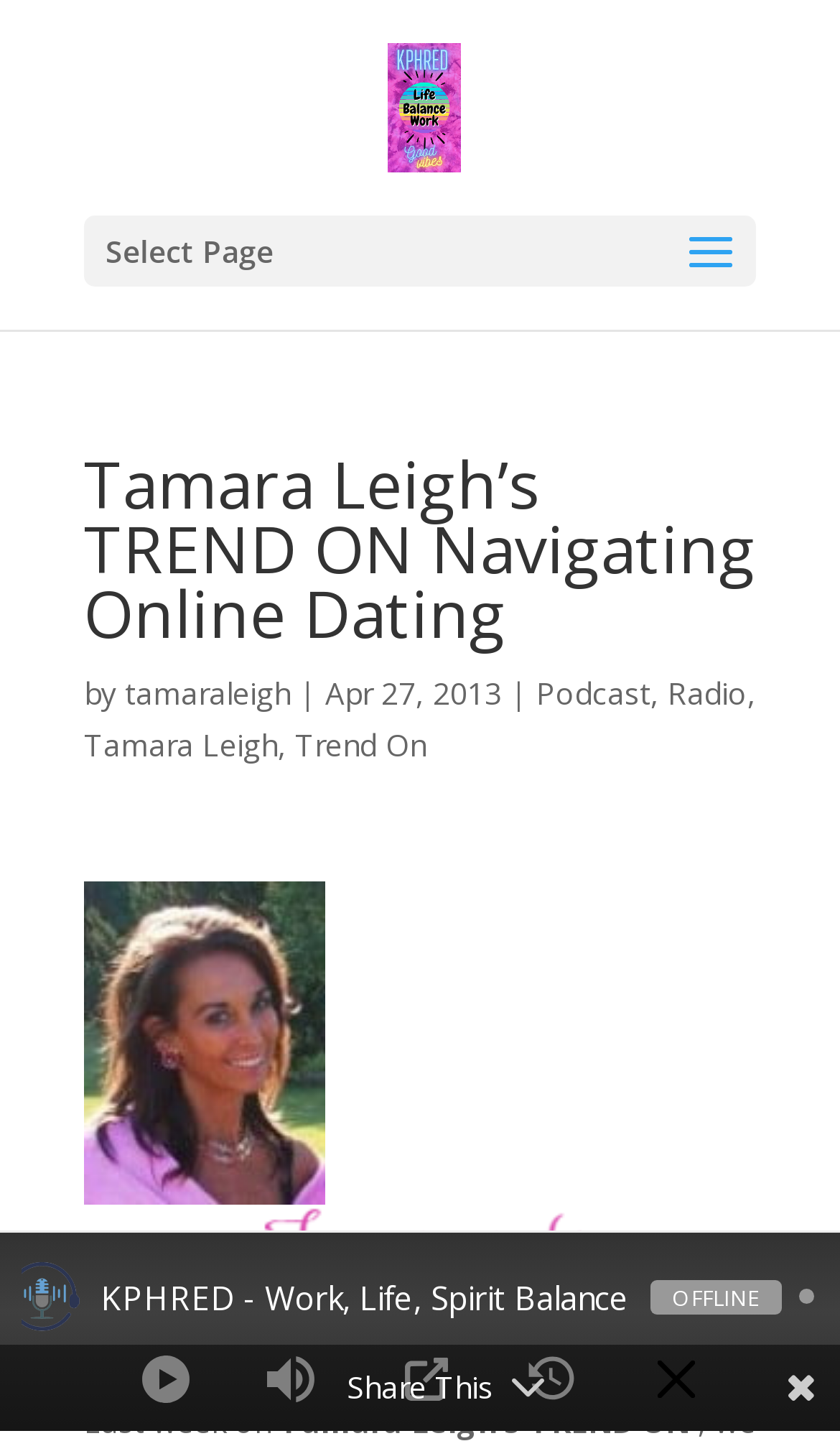Please provide the bounding box coordinates in the format (top-left x, top-left y, bottom-right x, bottom-right y). Remember, all values are floating point numbers between 0 and 1. What is the bounding box coordinate of the region described as: Duane

None